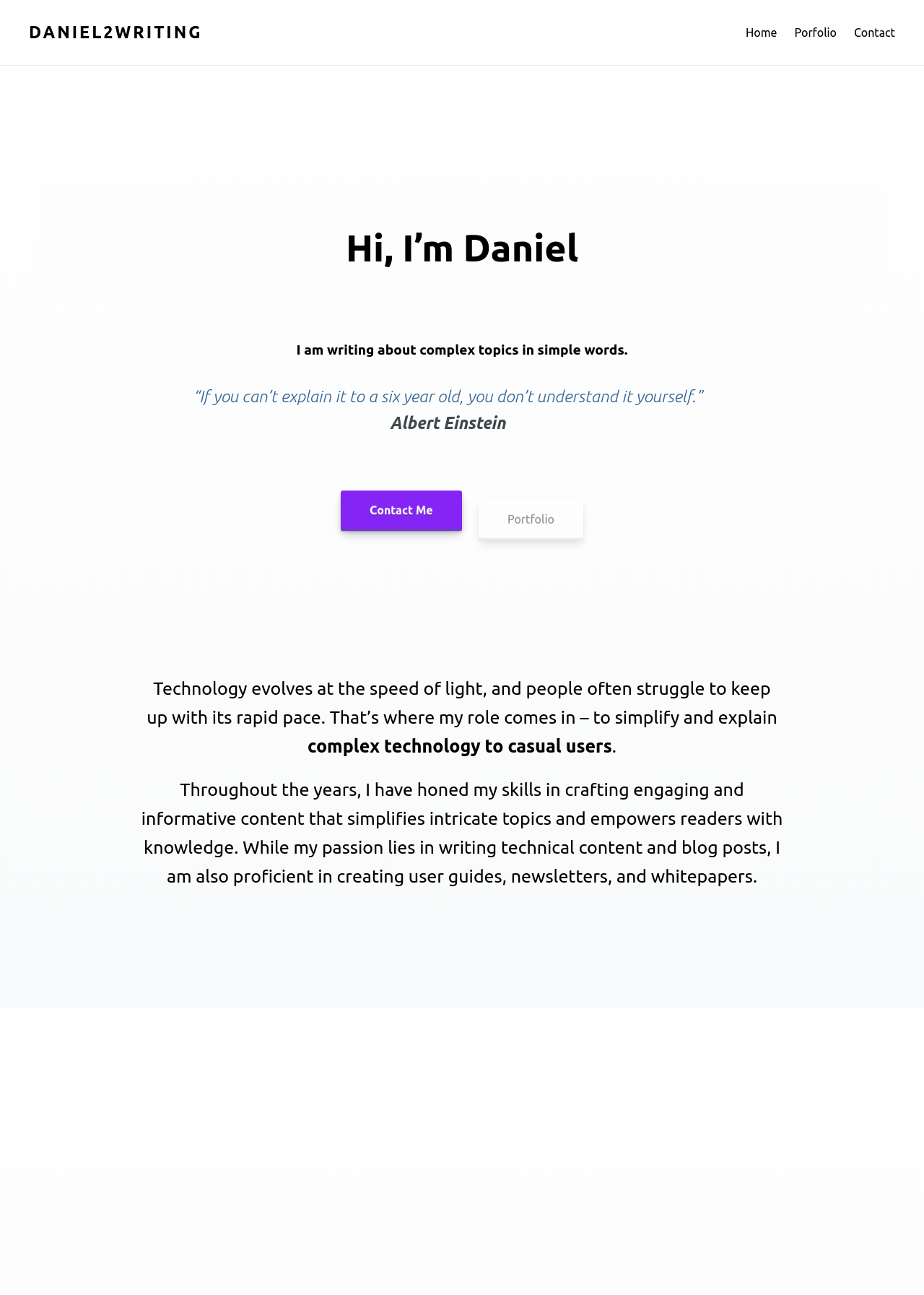What is the benefit of newsletters?
Please provide a detailed and comprehensive answer to the question.

As mentioned on the webpage, newsletters can help build trust, strengthen customer loyalty, and increase conversions by consistently providing valuable emails to subscribers.